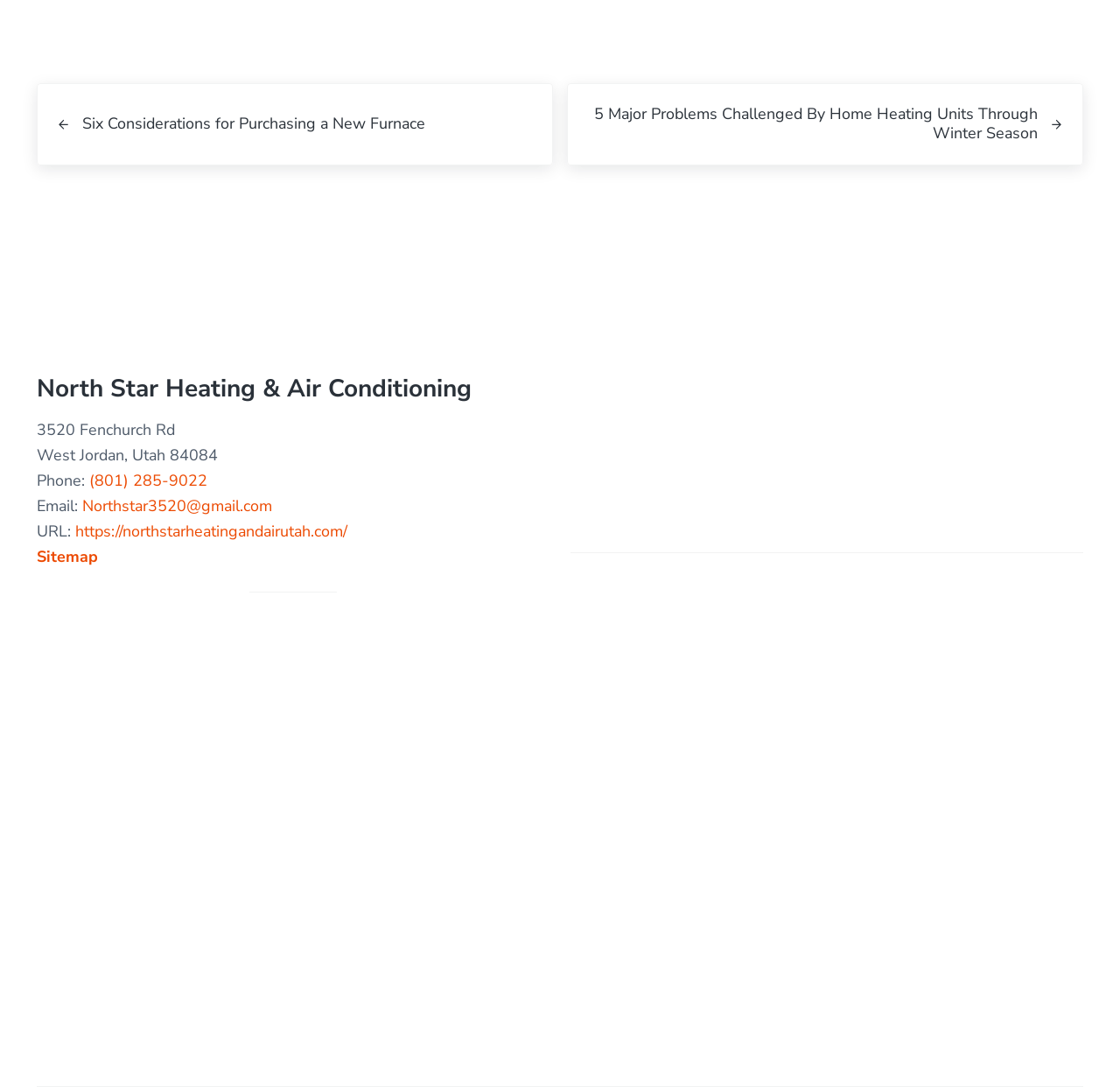What is the company name?
Answer with a single word or phrase by referring to the visual content.

North Star Heating & Air Conditioning